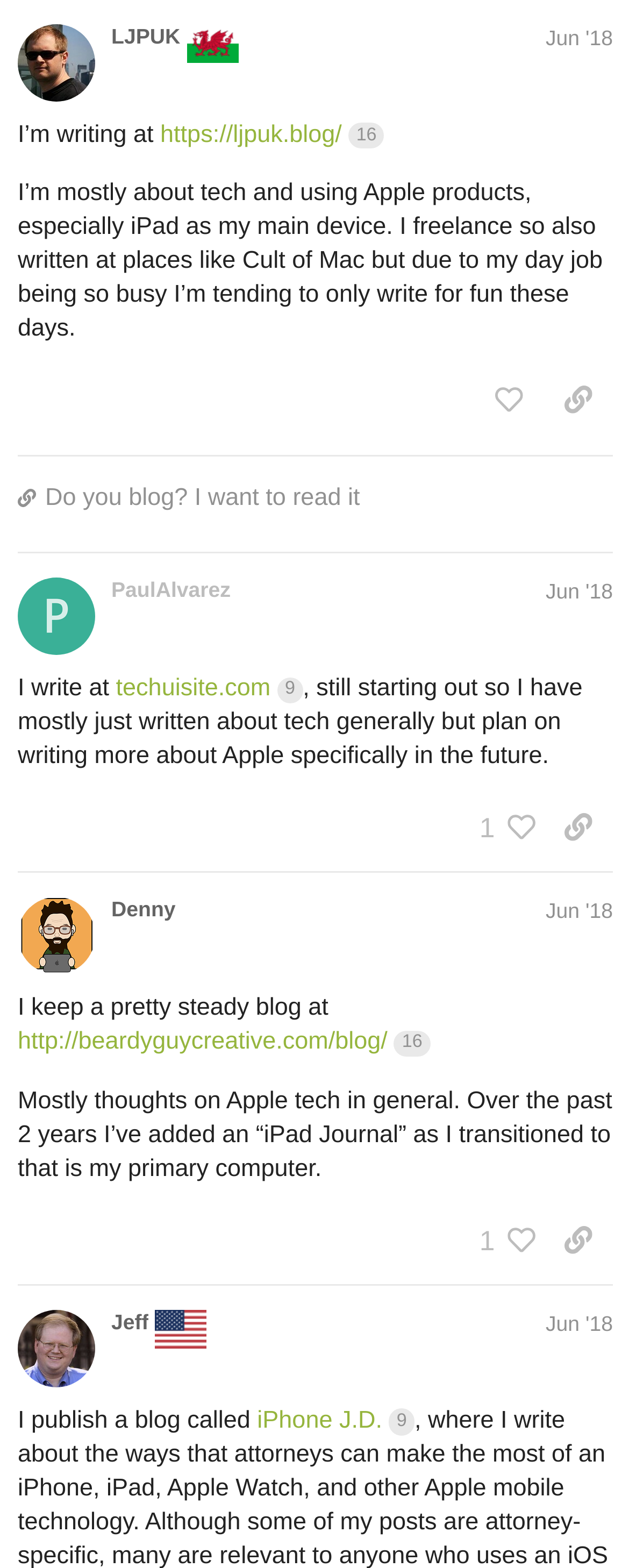Who is the author of the first post?
Use the image to give a comprehensive and detailed response to the question.

I looked at the first post and found that the author is LJPUK, which is indicated by the link 'LJPUK' in the heading of the post.